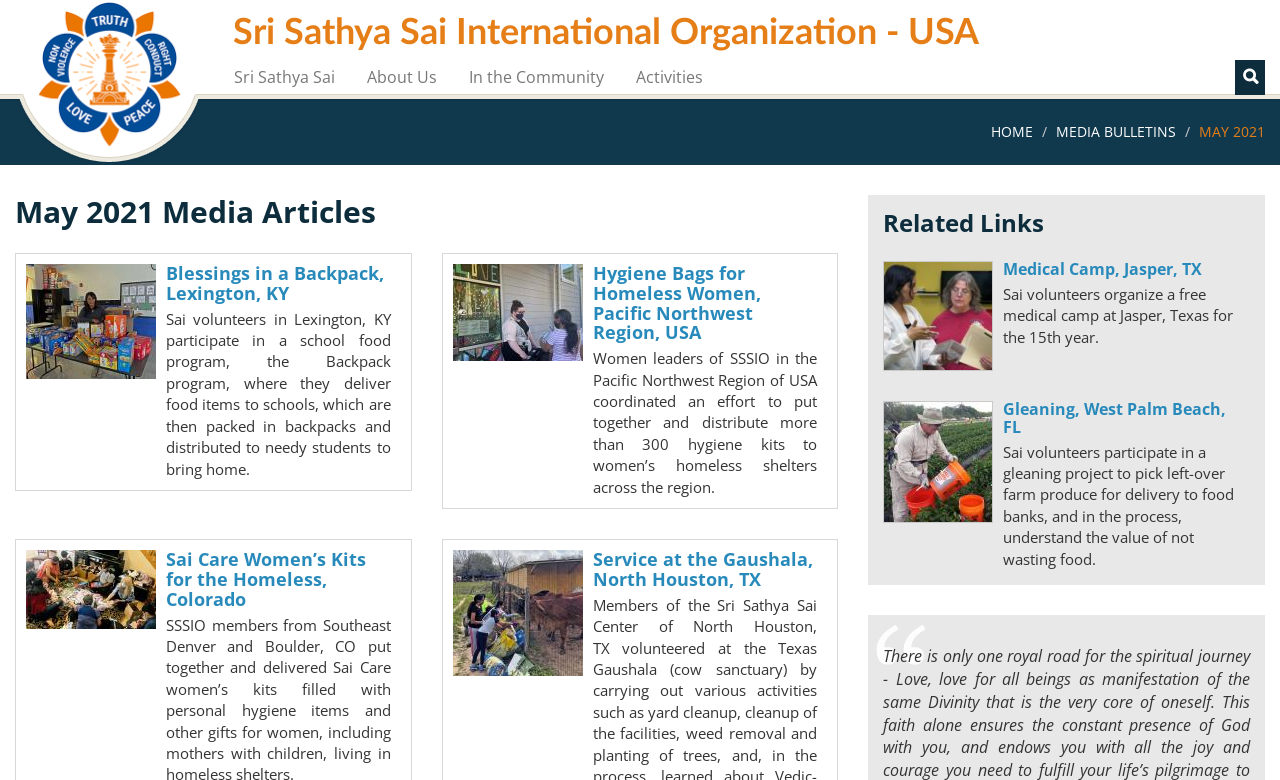Identify the bounding box coordinates of the region that needs to be clicked to carry out this instruction: "Read the article 'Blessings in a Backpack, Lexington, KY'". Provide these coordinates as four float numbers ranging from 0 to 1, i.e., [left, top, right, bottom].

[0.13, 0.338, 0.305, 0.389]